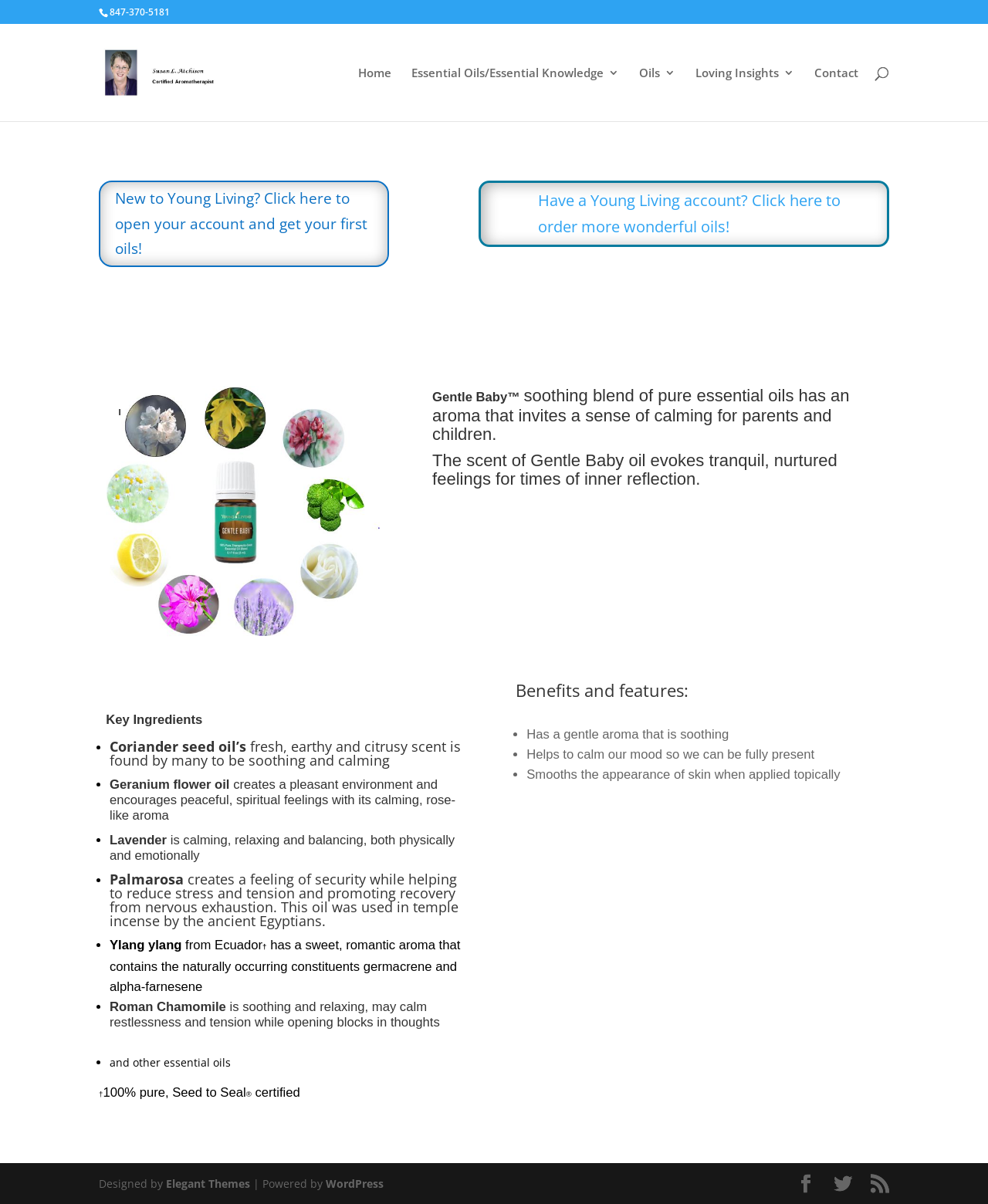Please identify the bounding box coordinates of the element on the webpage that should be clicked to follow this instruction: "view exhibitions". The bounding box coordinates should be given as four float numbers between 0 and 1, formatted as [left, top, right, bottom].

None